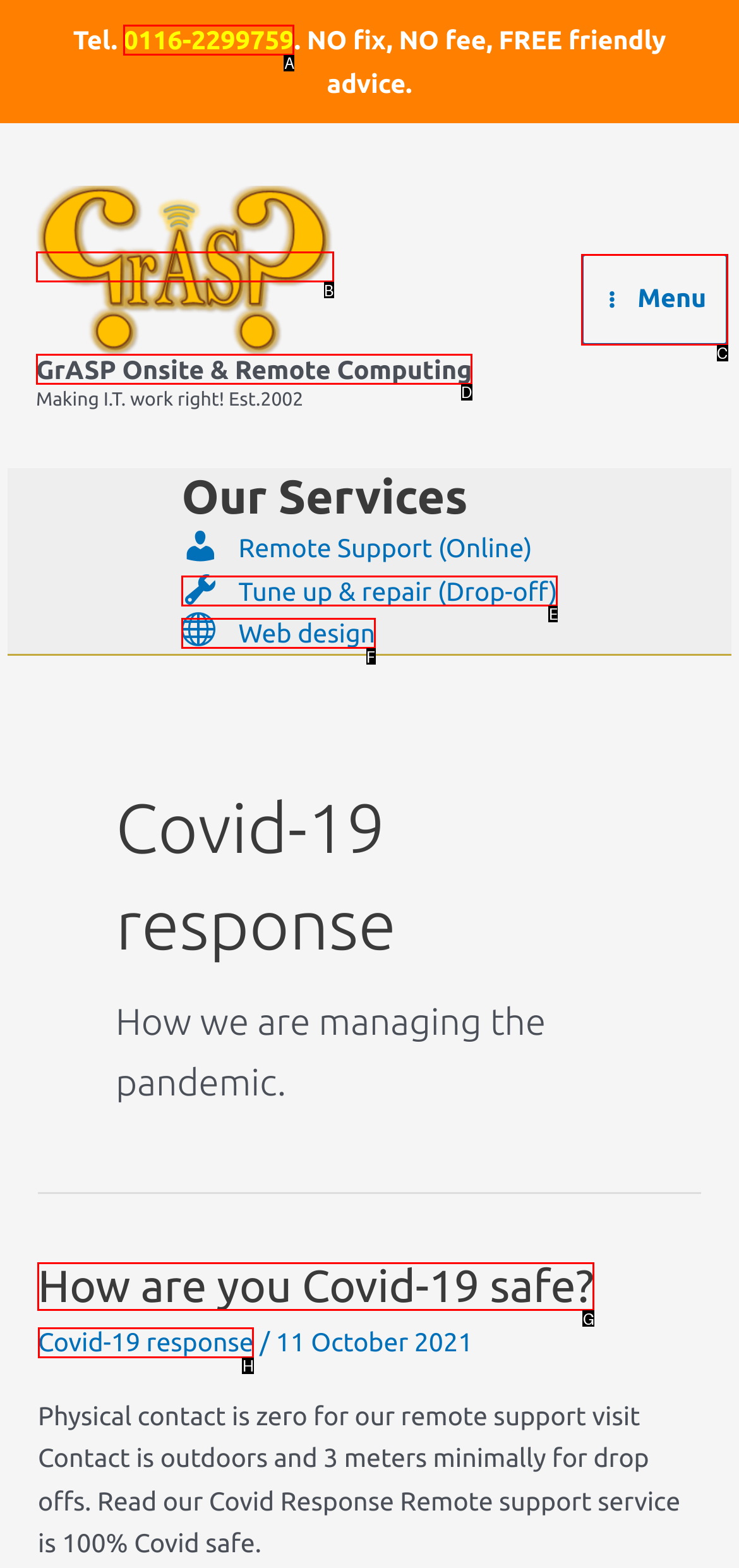Tell me which one HTML element I should click to complete the following task: Read about Covid-19 response Answer with the option's letter from the given choices directly.

G